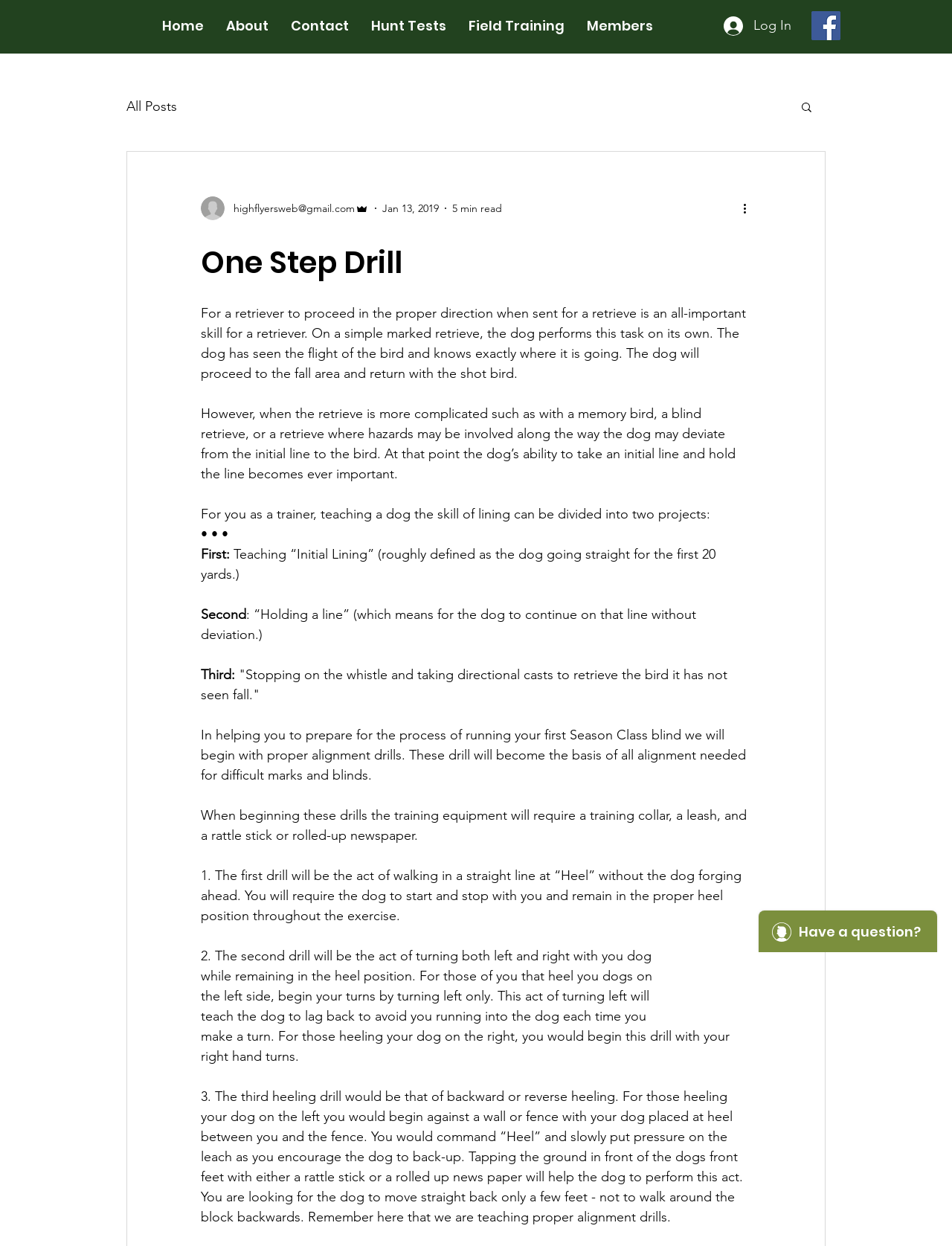Offer a detailed account of what is visible on the webpage.

The webpage is about a retriever training guide, specifically focusing on the "One Step Drill" method. At the top of the page, there is a navigation bar with links to "Home", "About", "Contact", "Hunt Tests", "Field Training", and "Members". On the right side of the navigation bar, there is a "Log In" button and a social media bar with a Facebook icon. Below the navigation bar, there is a blog section with a heading "One Step Drill" and a brief description of the importance of a retriever's ability to proceed in the proper direction.

The main content of the page is divided into several sections, each discussing a specific aspect of the "One Step Drill" method. The text is written in a formal and informative tone, with headings and bullet points used to organize the content. The sections include an introduction to the method, the importance of teaching a dog to take an initial line and hold it, and a step-by-step guide to the training process.

Throughout the page, there are several images, including a writer's picture, a Facebook social icon, and a search icon. The images are small and used to supplement the text. At the bottom of the page, there are two iframes, one for Wix Chat and another for Facebook Like Popup.

The overall layout of the page is clean and easy to navigate, with a clear hierarchy of information and a focus on the main content. The use of headings, bullet points, and images helps to break up the text and make the content more engaging and easy to read.